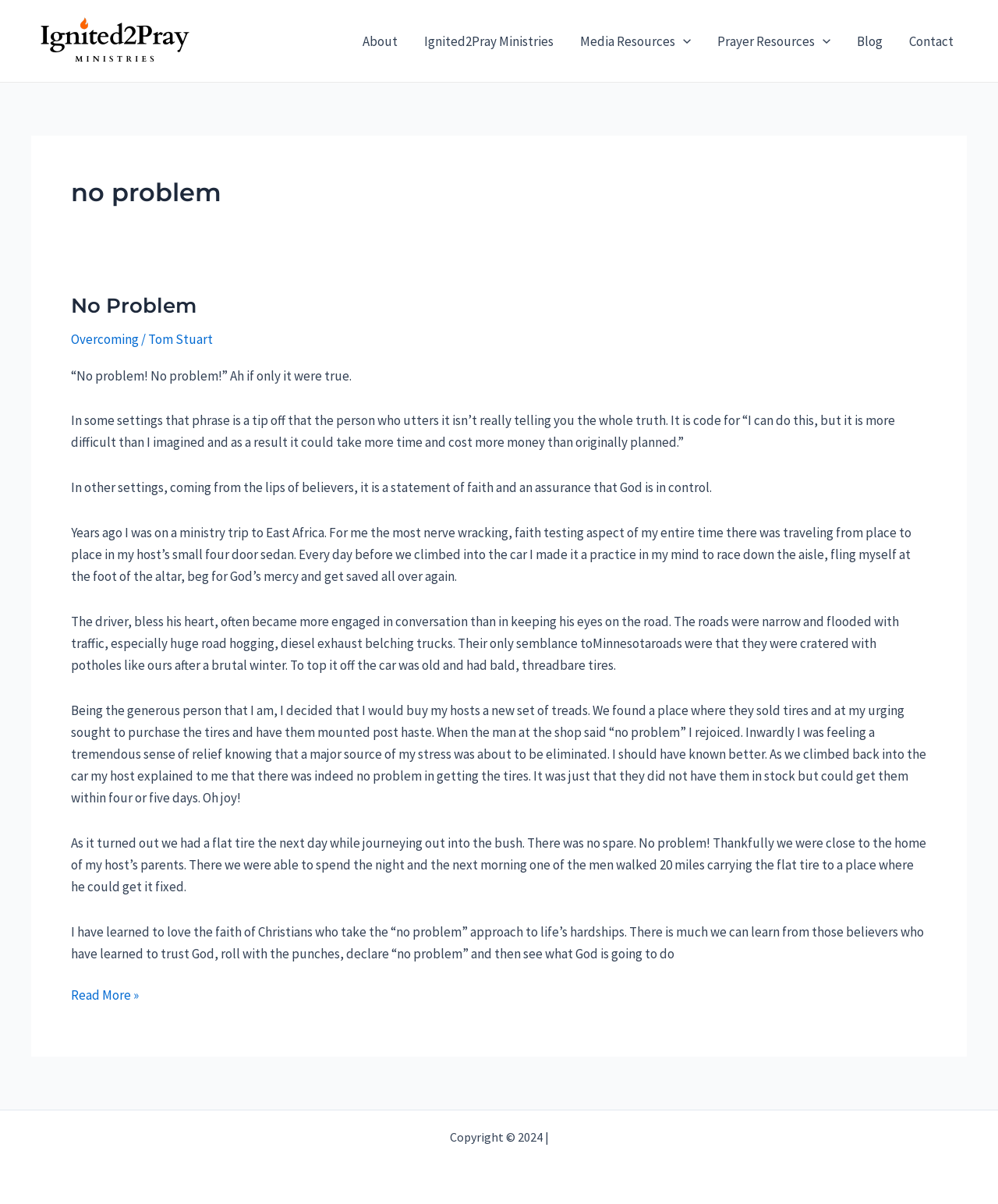Refer to the screenshot and answer the following question in detail:
What is the topic of the article on the webpage?

After reading the article, I understood that it is about having faith and trust in God, especially in difficult situations, as exemplified by the author's experience in East Africa.